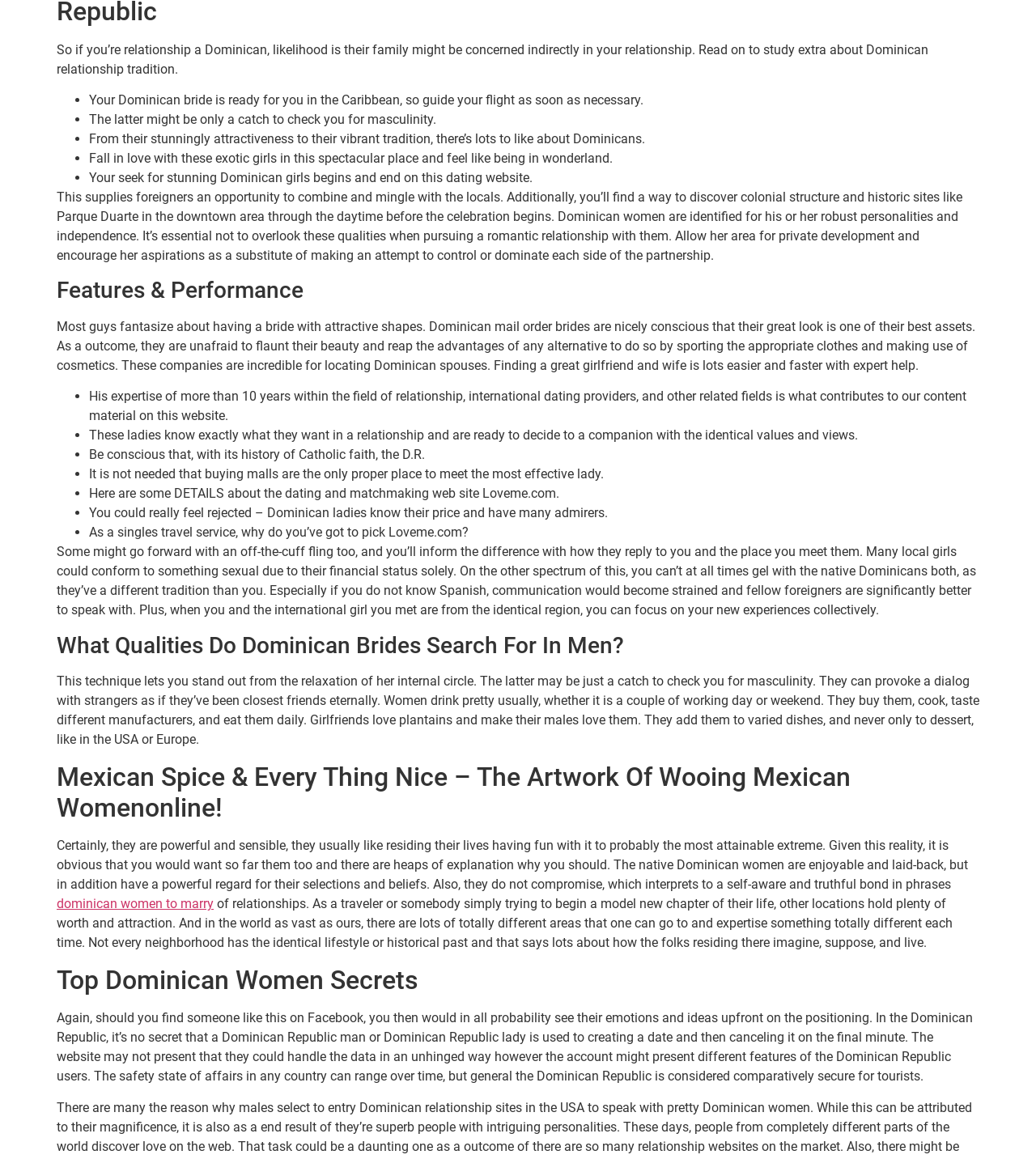Determine the bounding box for the UI element that matches this description: "dominican women to marry".

[0.055, 0.773, 0.206, 0.787]